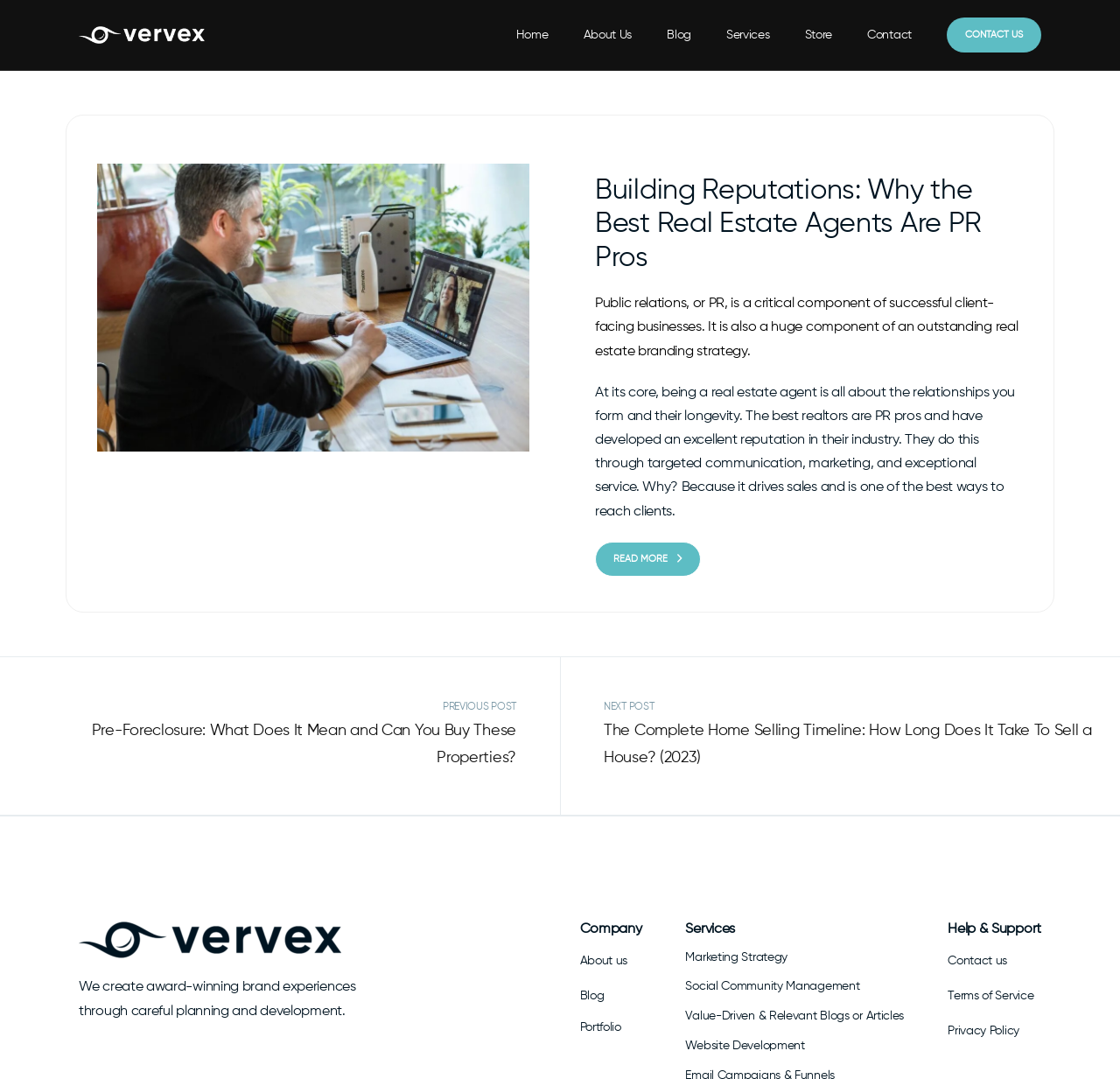From the screenshot, find the bounding box of the UI element matching this description: "(704) 245-9409". Supply the bounding box coordinates in the form [left, top, right, bottom], each a float between 0 and 1.

None